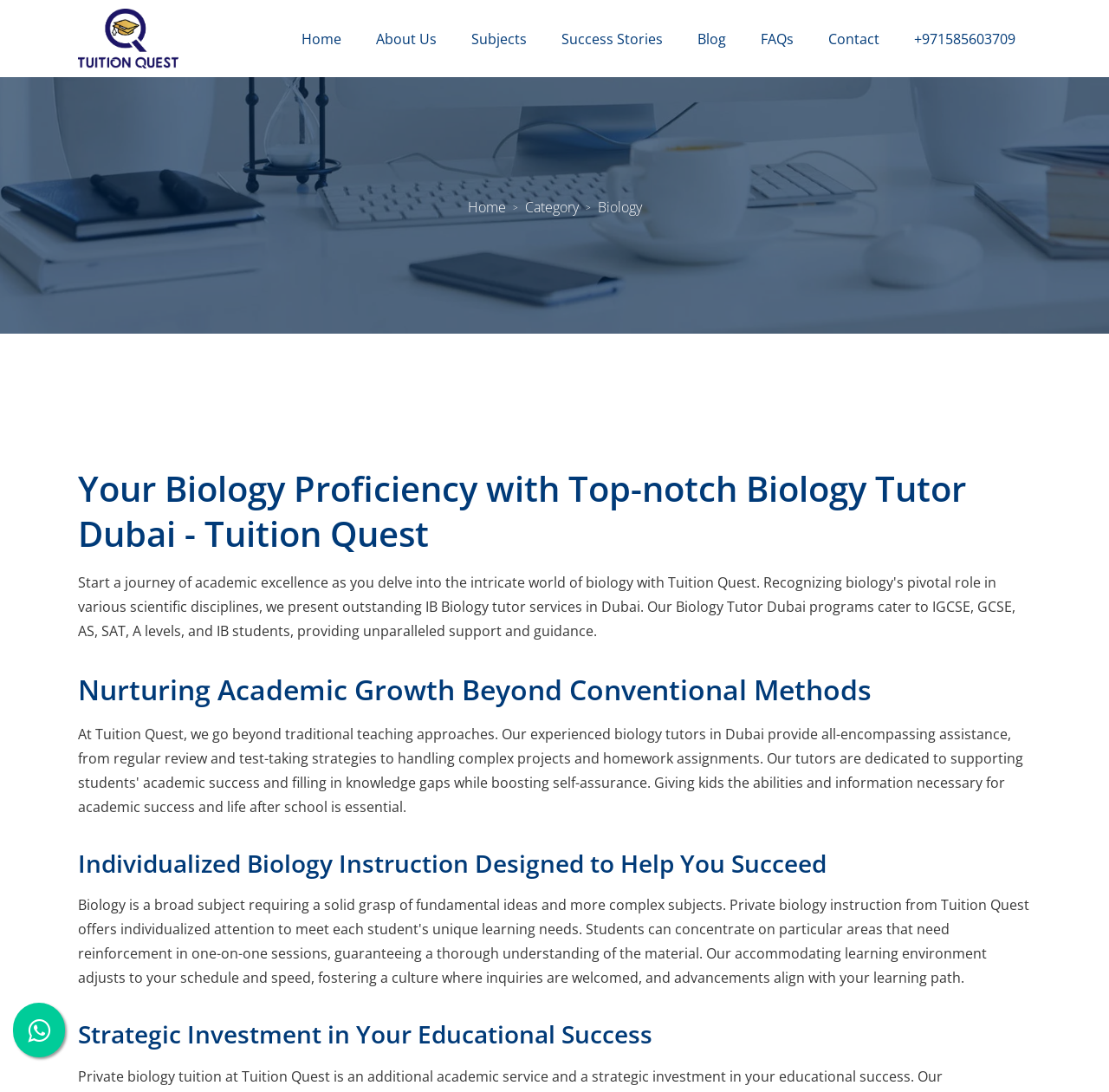Please answer the following question using a single word or phrase: 
What is the category of the webpage?

Biology